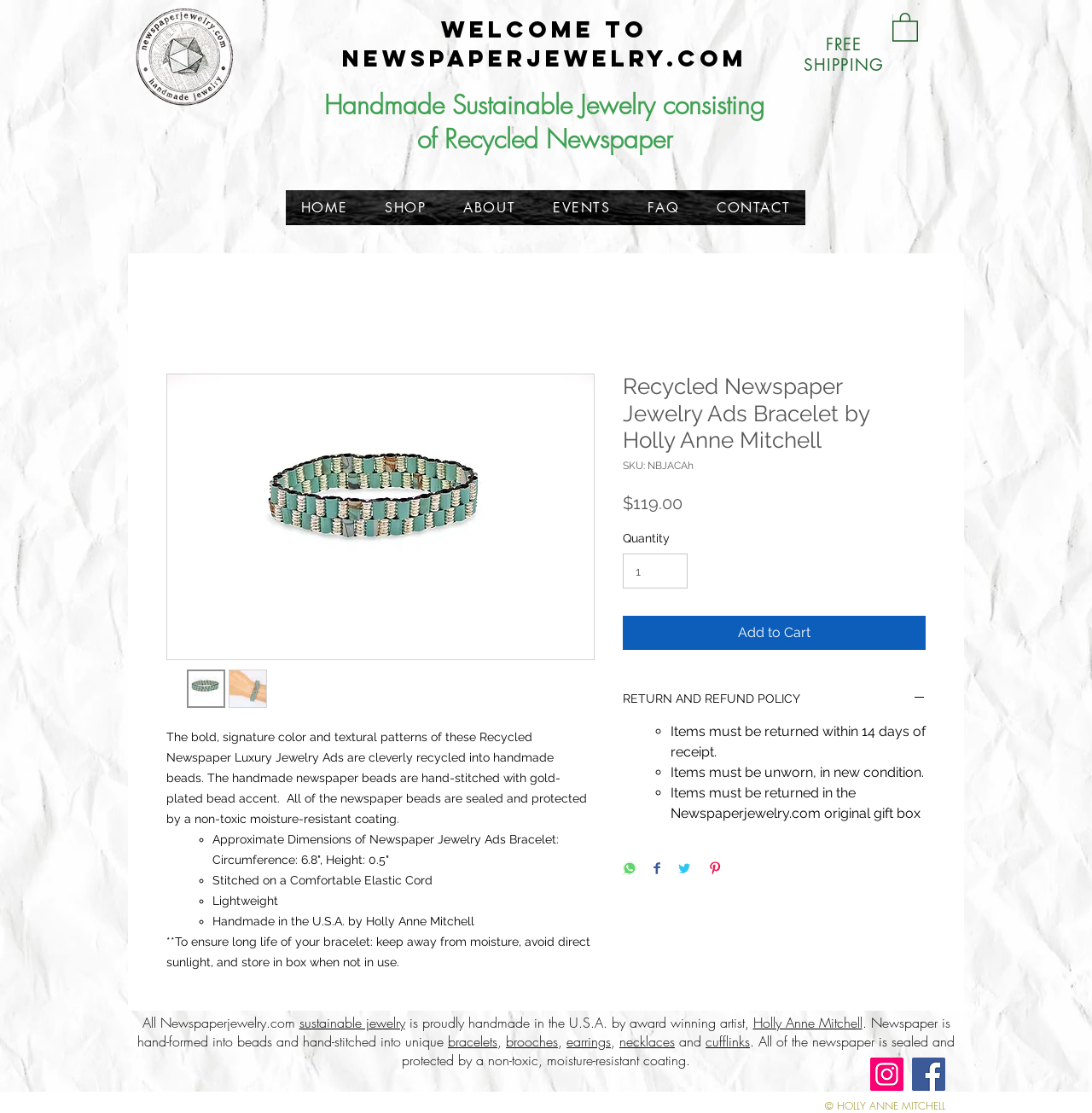Extract the main heading from the webpage content.

Recycled Newspaper Jewelry Ads Bracelet by Holly Anne Mitchell